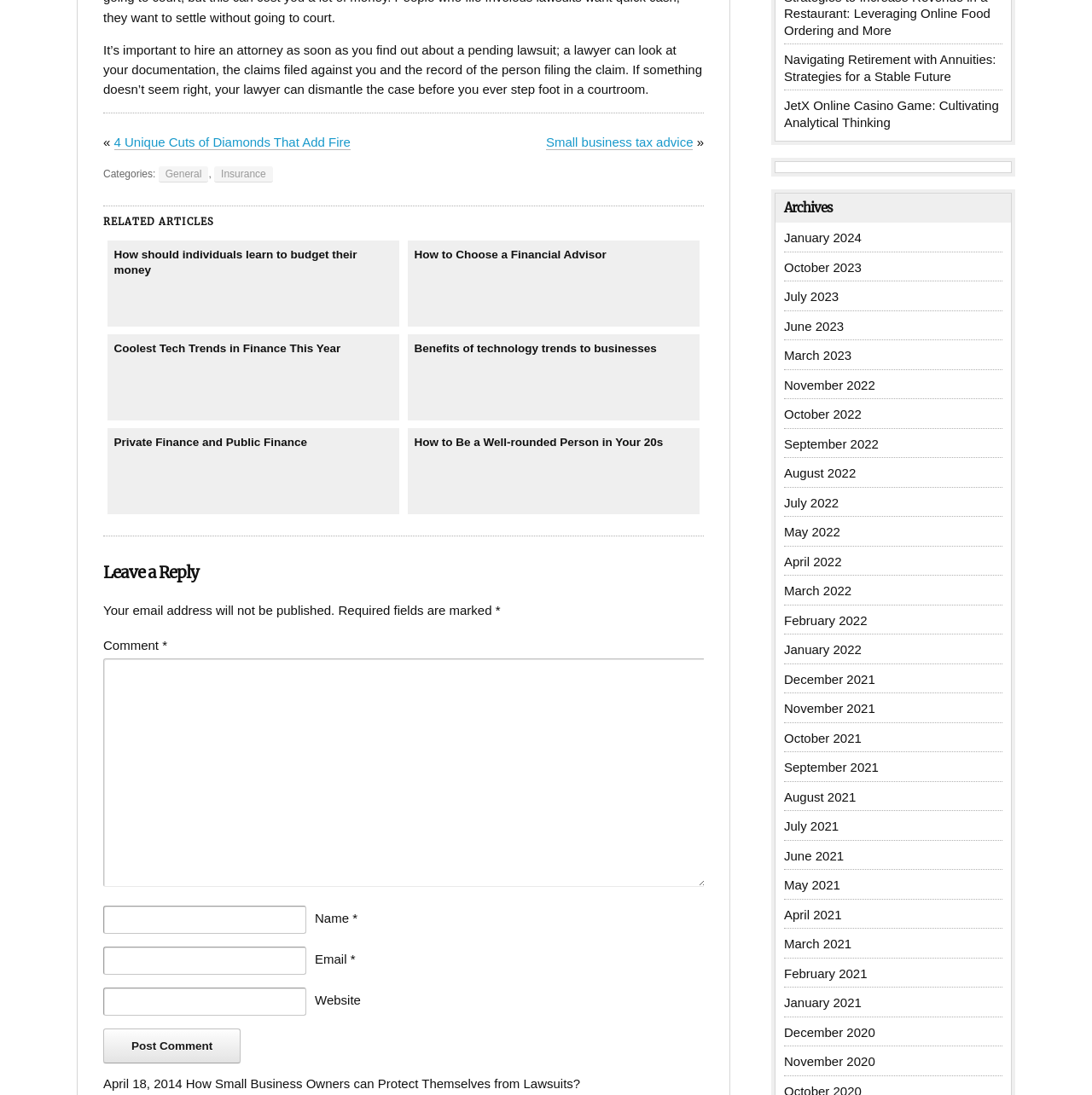Provide the bounding box coordinates of the UI element this sentence describes: "Insurance".

[0.196, 0.152, 0.25, 0.166]